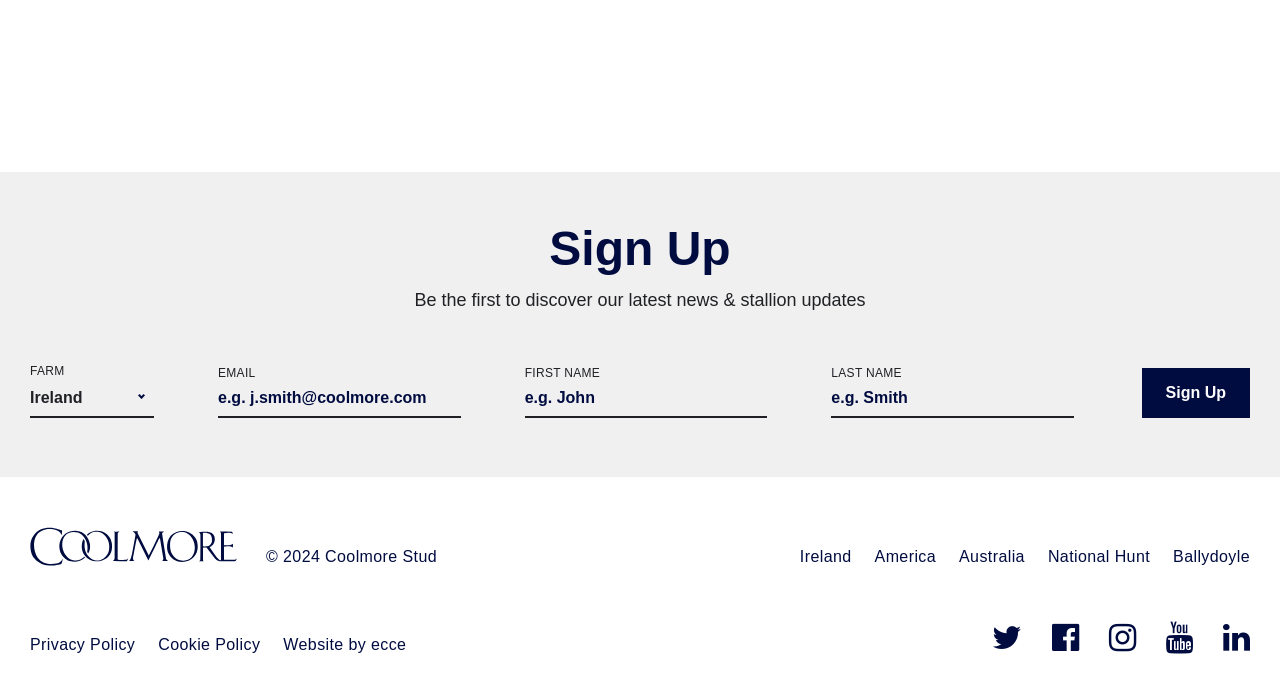Identify the coordinates of the bounding box for the element that must be clicked to accomplish the instruction: "Select farm".

[0.023, 0.541, 0.12, 0.598]